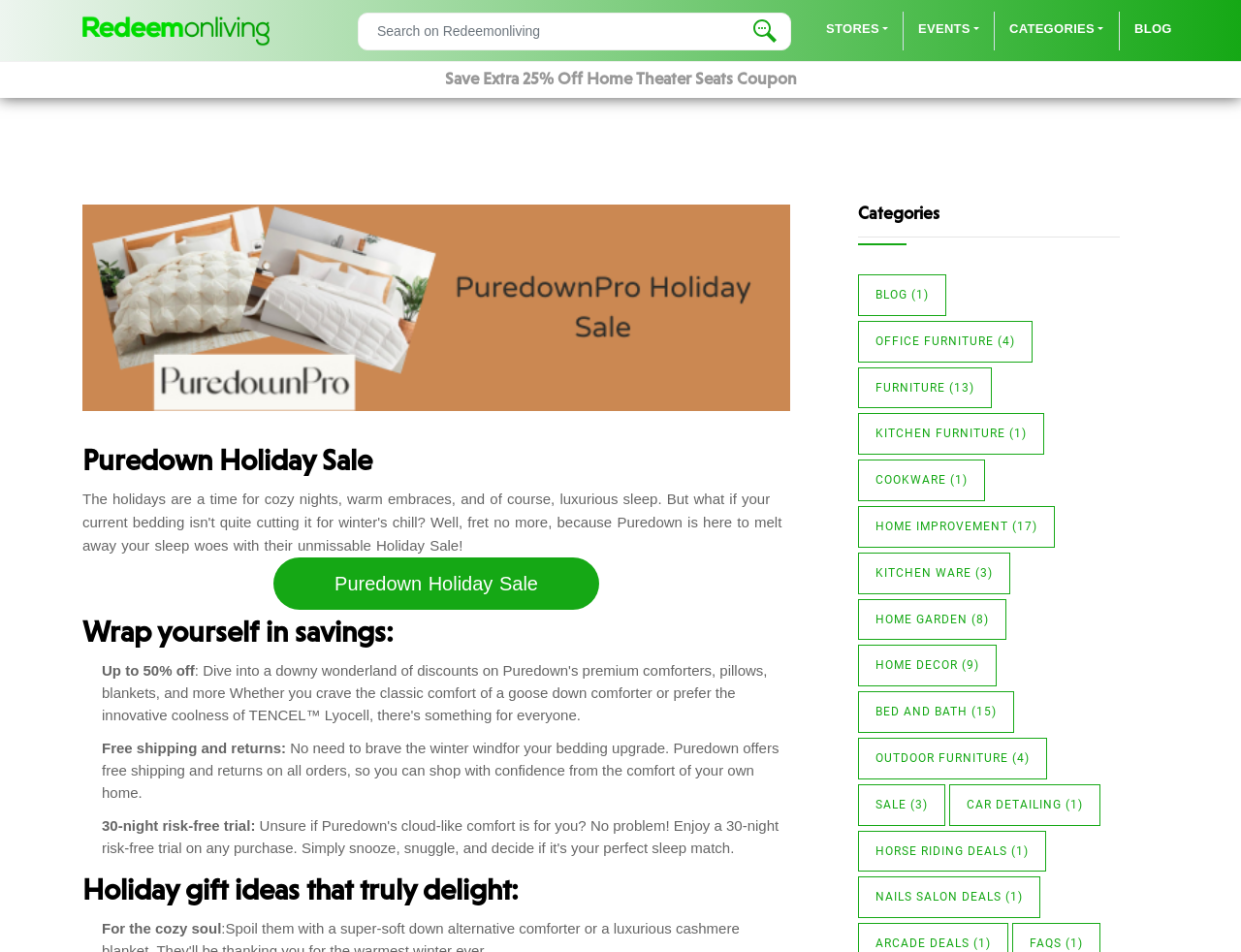Can you provide the bounding box coordinates for the element that should be clicked to implement the instruction: "Explore Home Theater Seats Coupon"?

[0.358, 0.072, 0.642, 0.093]